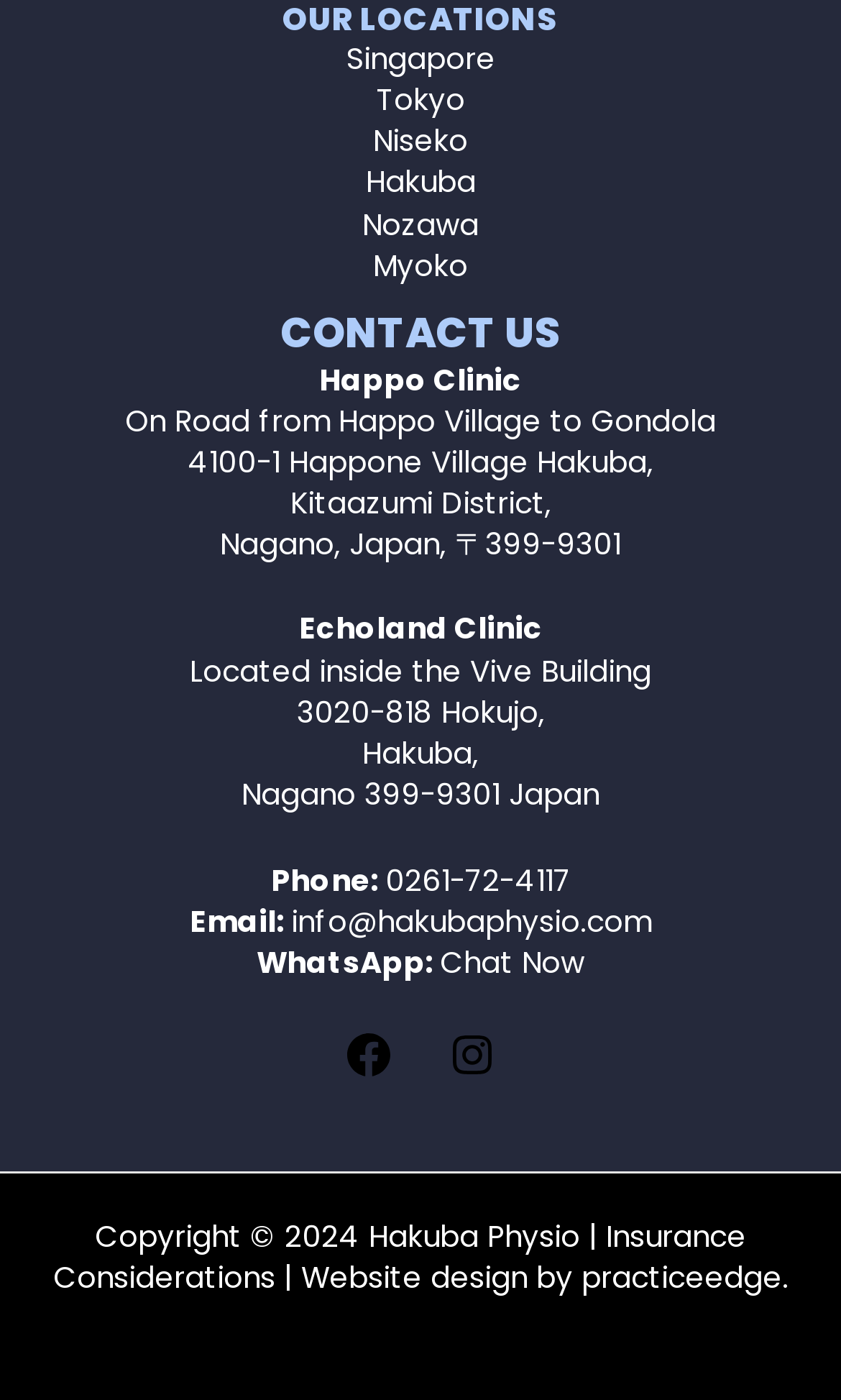Determine the bounding box coordinates (top-left x, top-left y, bottom-right x, bottom-right y) of the UI element described in the following text: Insurance Considerations

[0.063, 0.869, 0.887, 0.928]